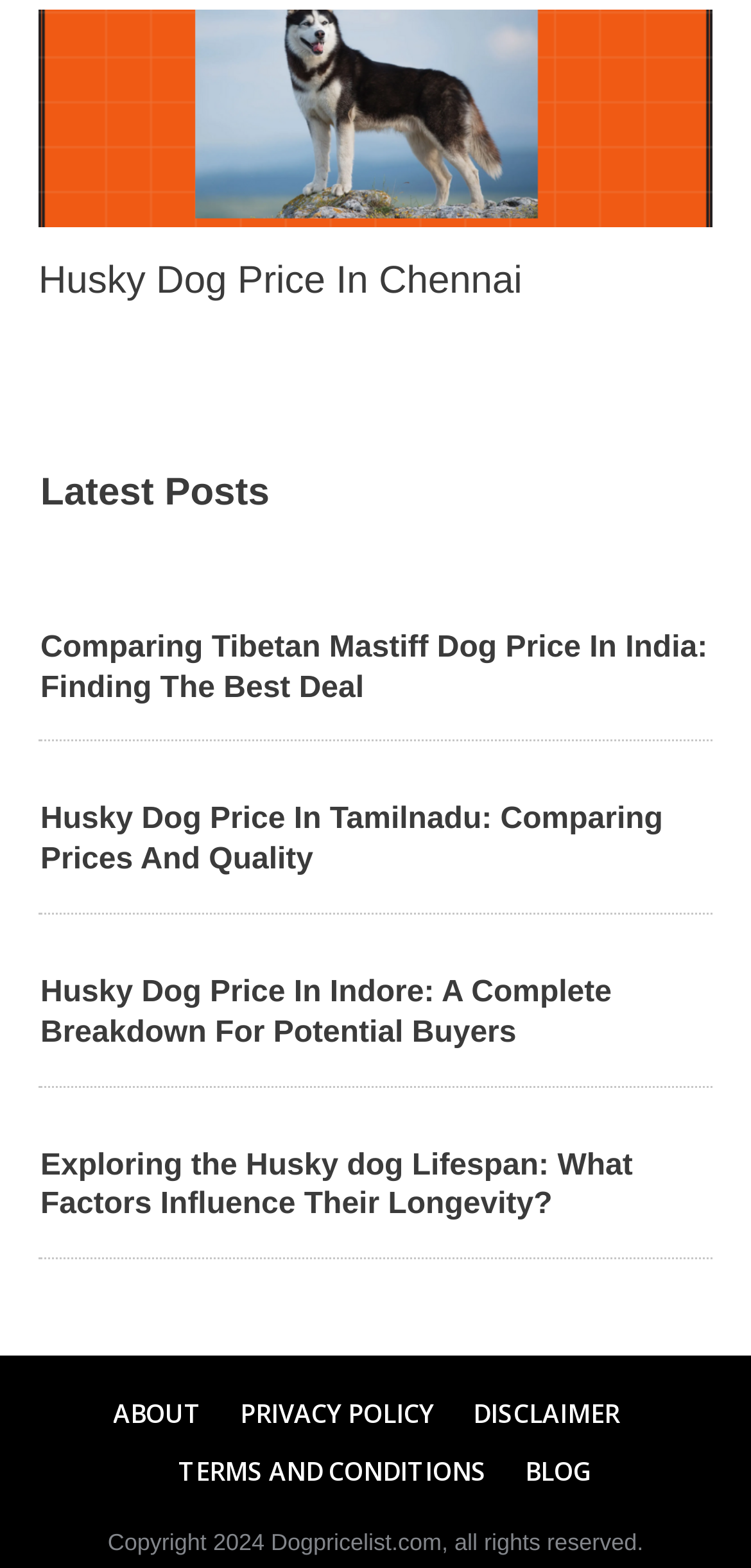Identify the bounding box coordinates necessary to click and complete the given instruction: "Read the article about Comparing Tibetan Mastiff Dog Price In India".

[0.054, 0.401, 0.946, 0.452]